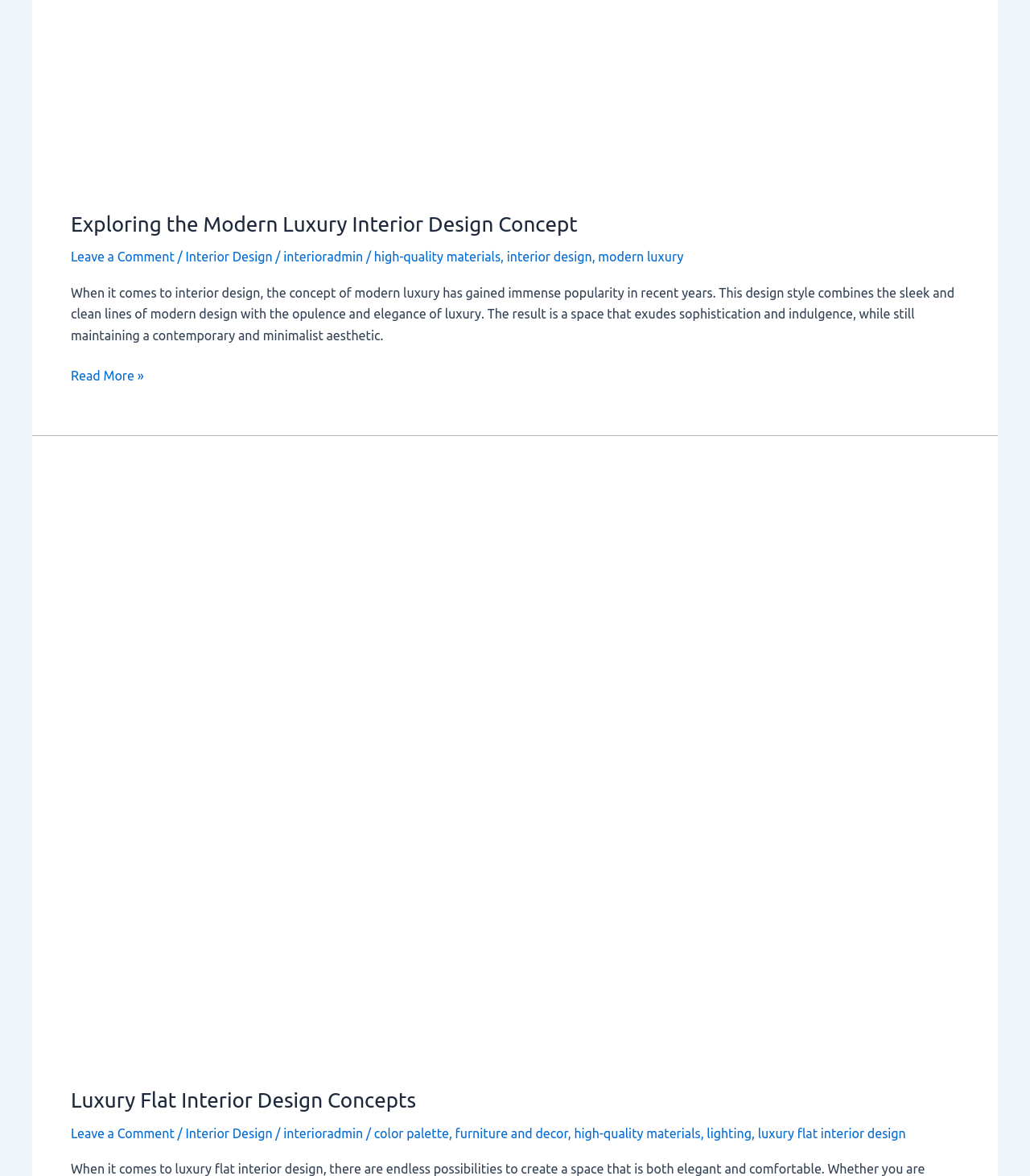Determine the bounding box coordinates for the area you should click to complete the following instruction: "Click on the link to explore high-quality materials".

[0.363, 0.212, 0.486, 0.225]